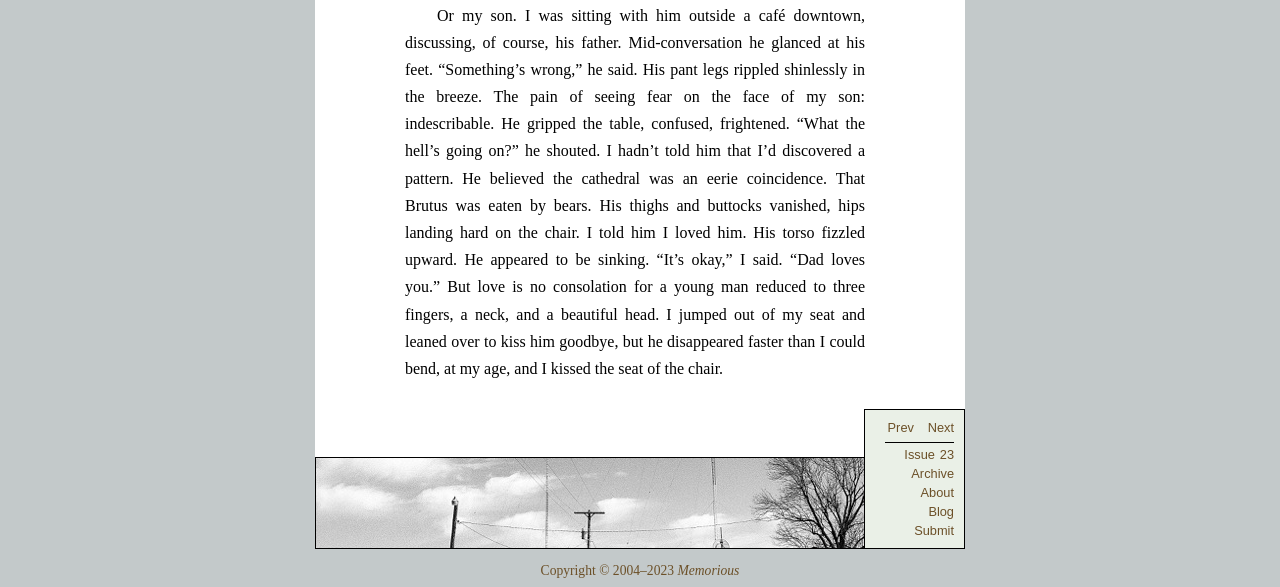Please find the bounding box for the UI element described by: "About".

[0.719, 0.826, 0.745, 0.852]